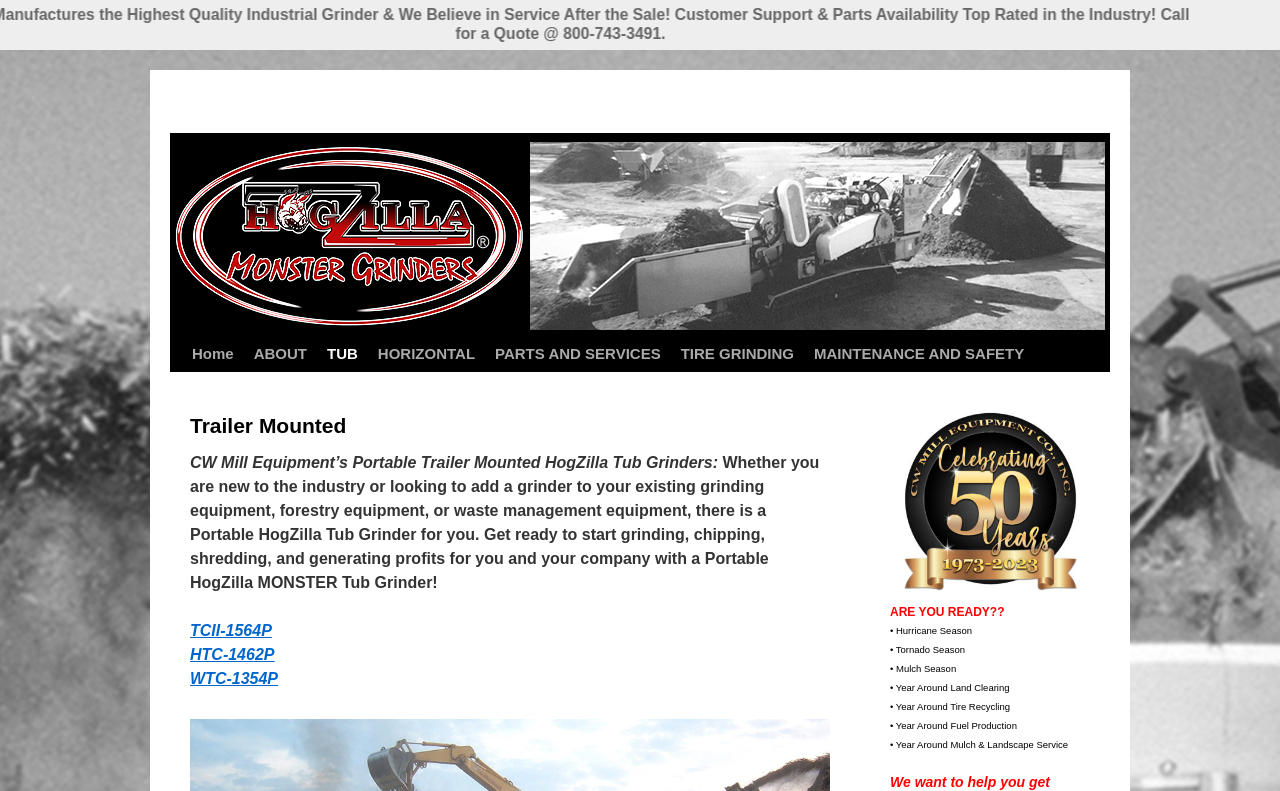What type of equipment is being described?
Use the image to answer the question with a single word or phrase.

Tub Grinders